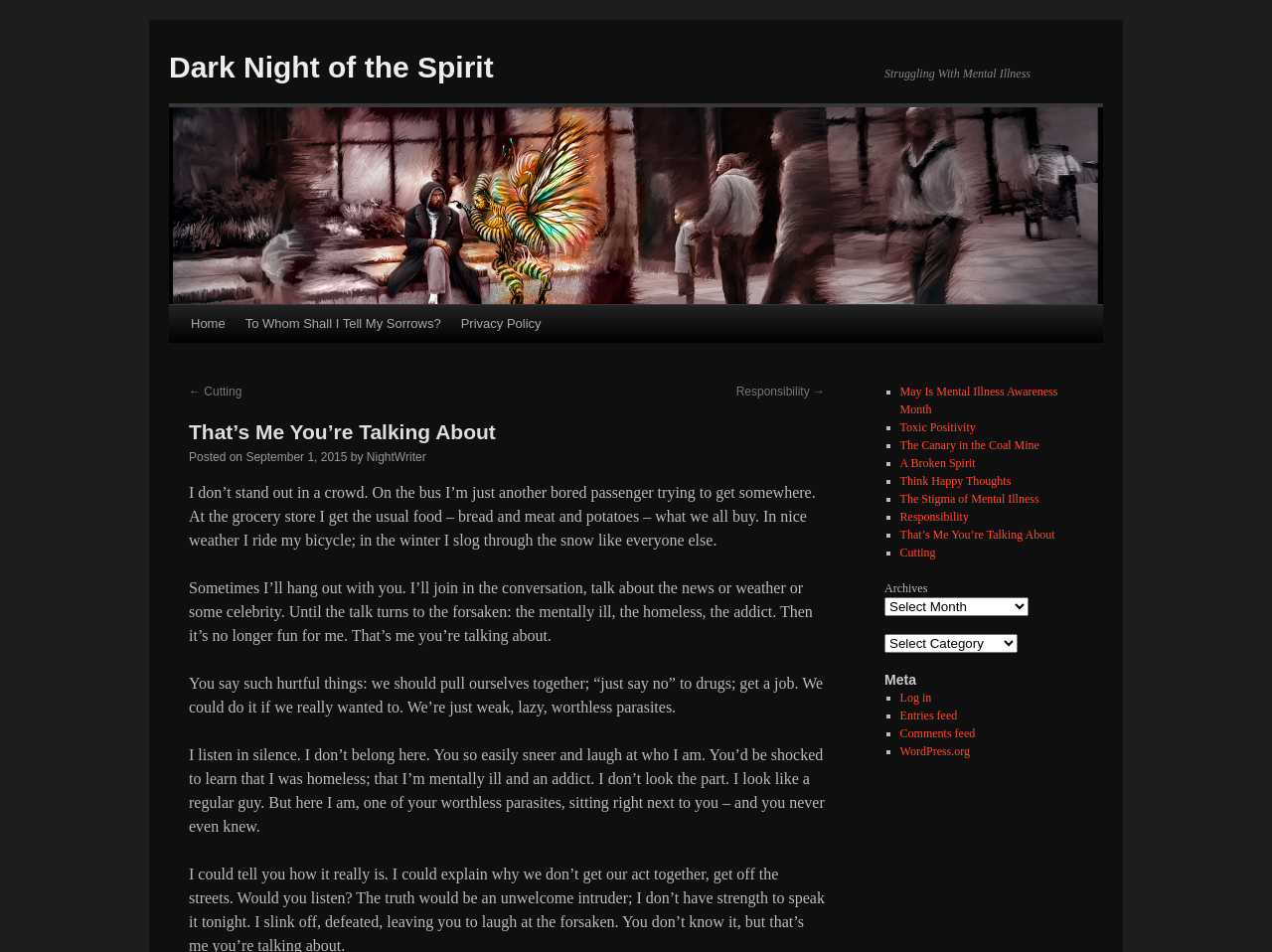Answer the following query concisely with a single word or phrase:
How many links are there in the 'Meta' section?

4